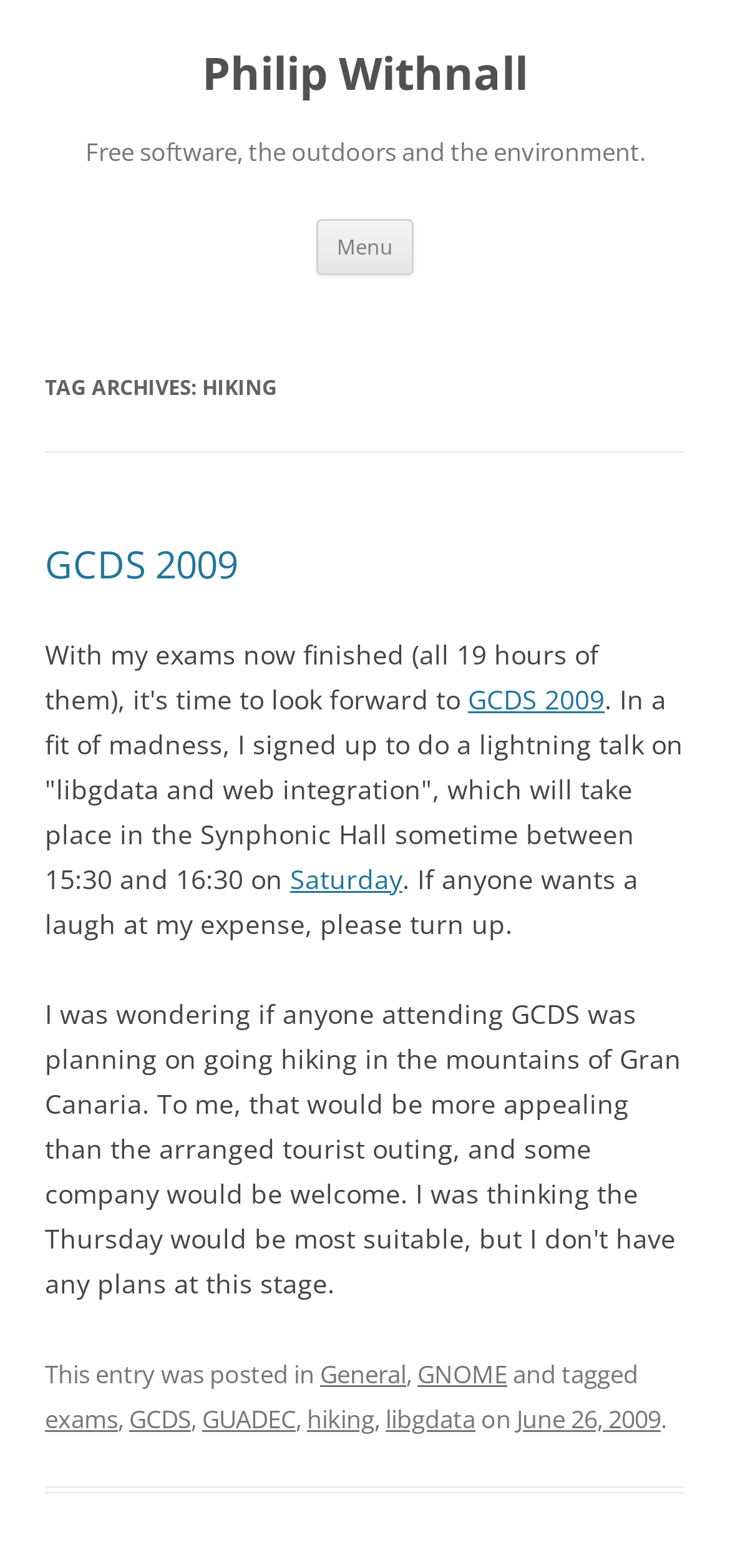Determine the bounding box coordinates of the clickable element necessary to fulfill the instruction: "view the Saturday link". Provide the coordinates as four float numbers within the 0 to 1 range, i.e., [left, top, right, bottom].

[0.397, 0.549, 0.551, 0.571]